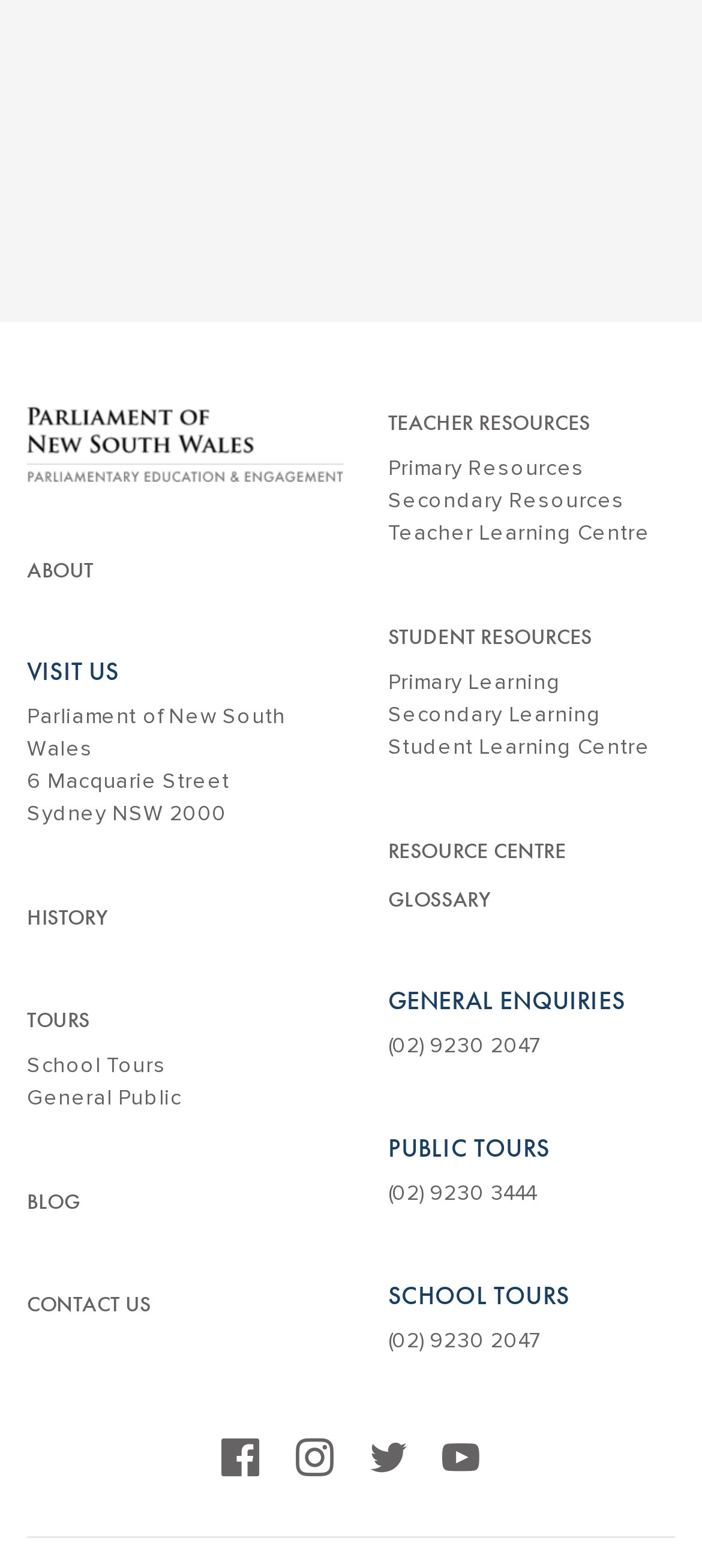What is the main topic of this webpage?
Give a thorough and detailed response to the question.

Based on the links and headings on the webpage, it appears to be about the Parliament of New South Wales, providing information on visiting, history, tours, and resources.